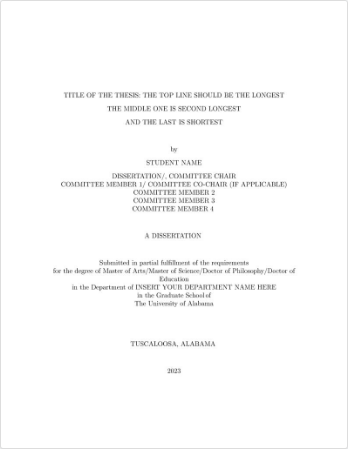Reply to the question with a single word or phrase:
What is the significance of the footer?

Signifies official use